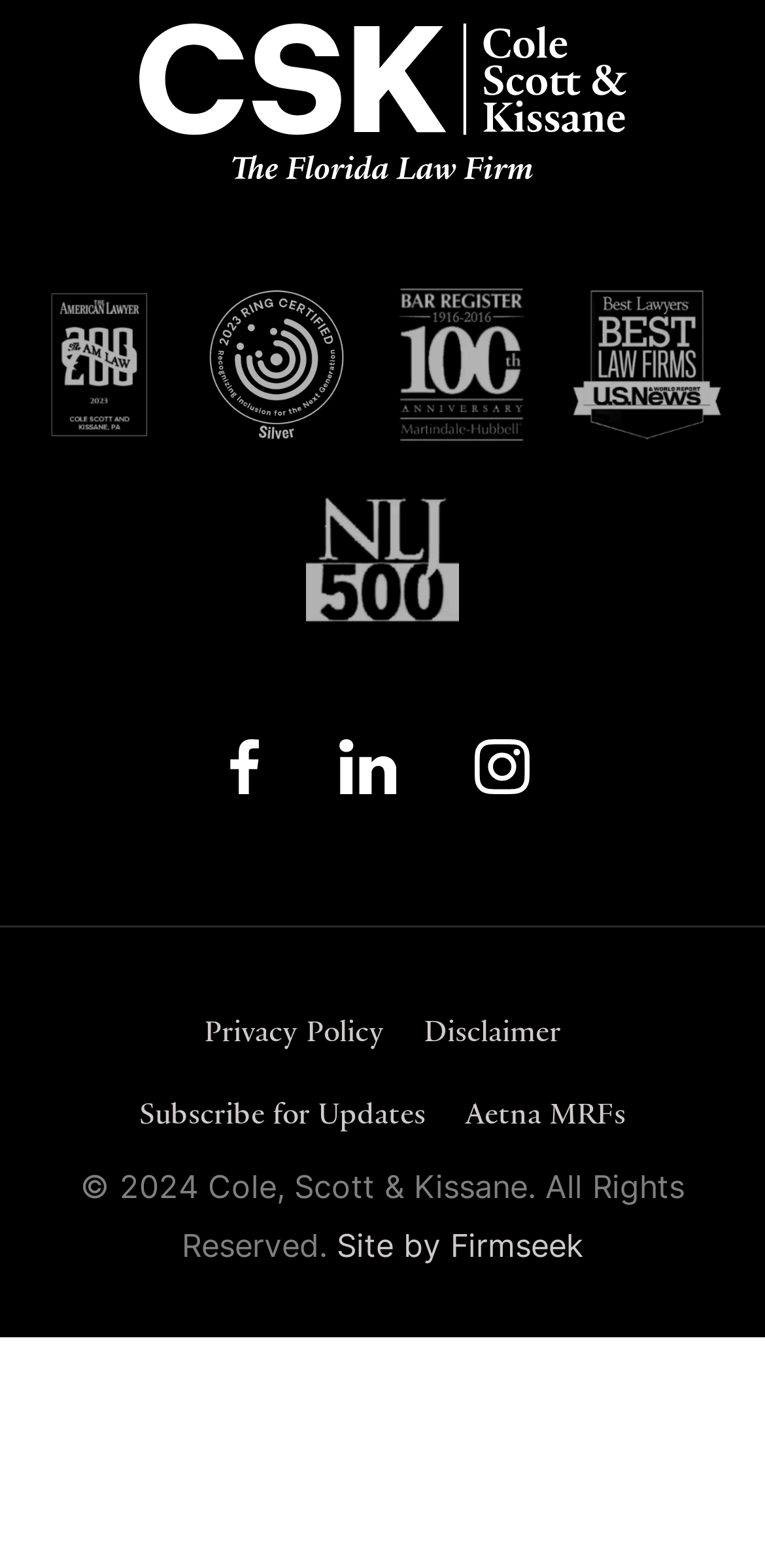Identify the bounding box coordinates necessary to click and complete the given instruction: "Go to the LinkedIn page".

[0.432, 0.466, 0.528, 0.523]